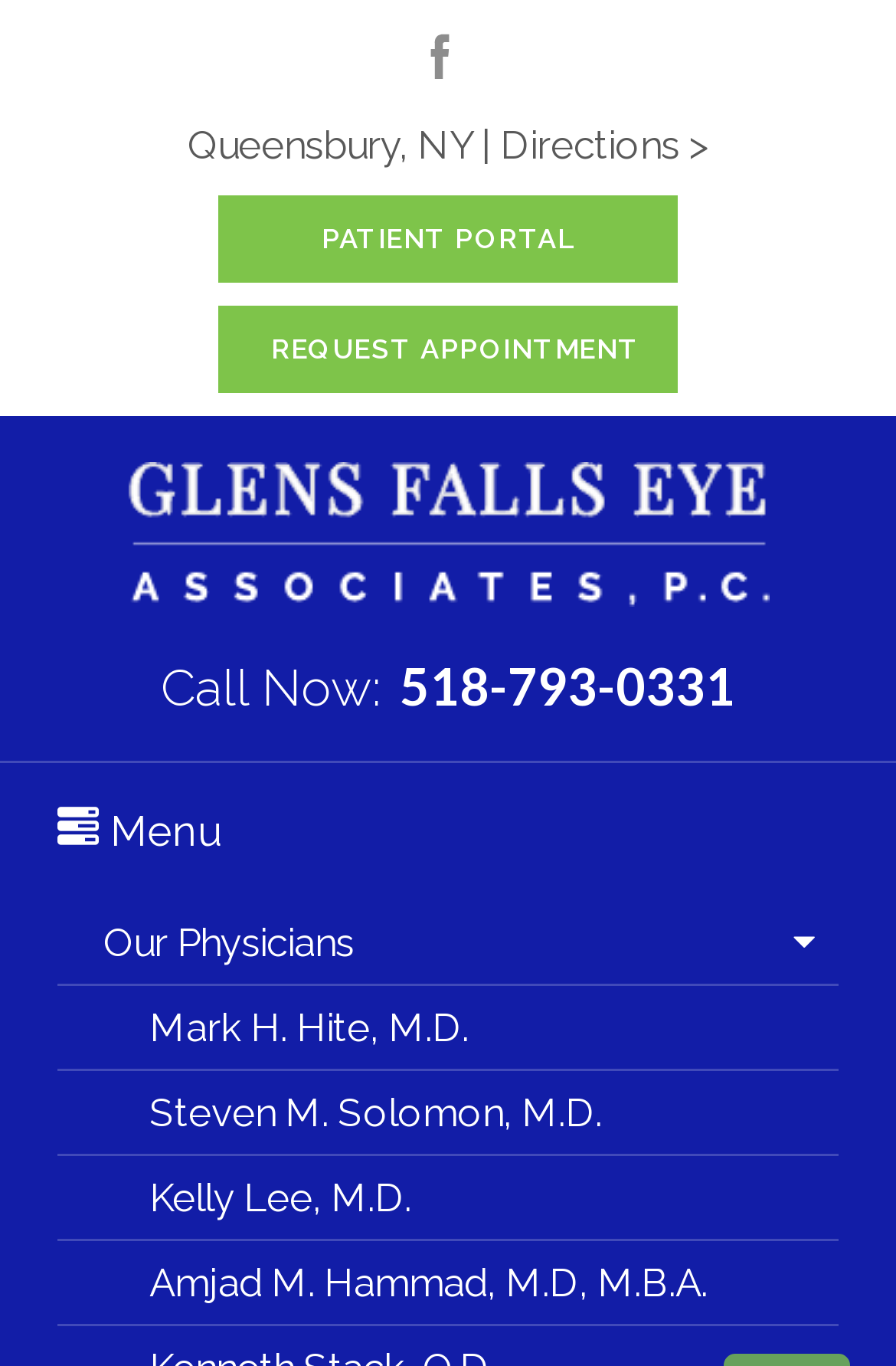Please locate the clickable area by providing the bounding box coordinates to follow this instruction: "Get directions to Queensbury, NY".

[0.209, 0.089, 0.791, 0.123]